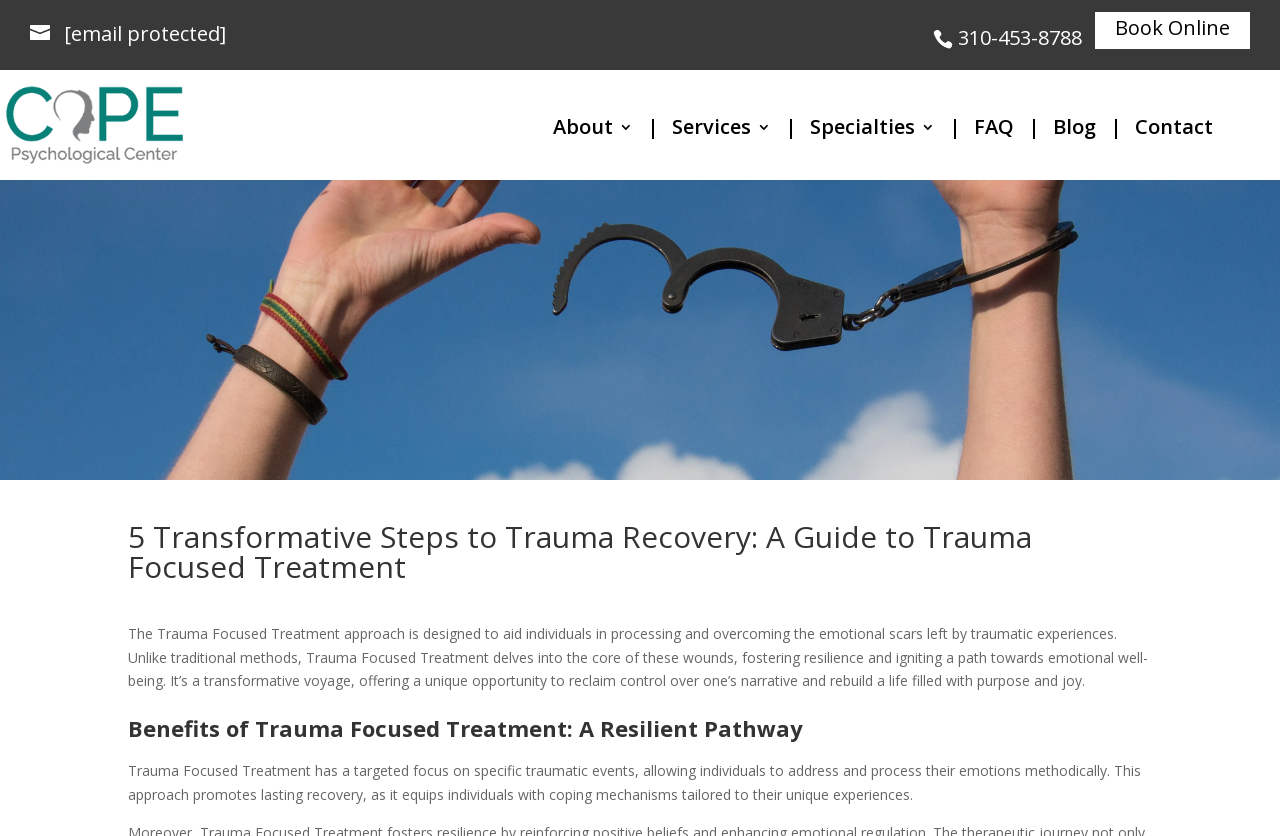What is the name of the psychology service?
Answer the question using a single word or phrase, according to the image.

COPE Psychology